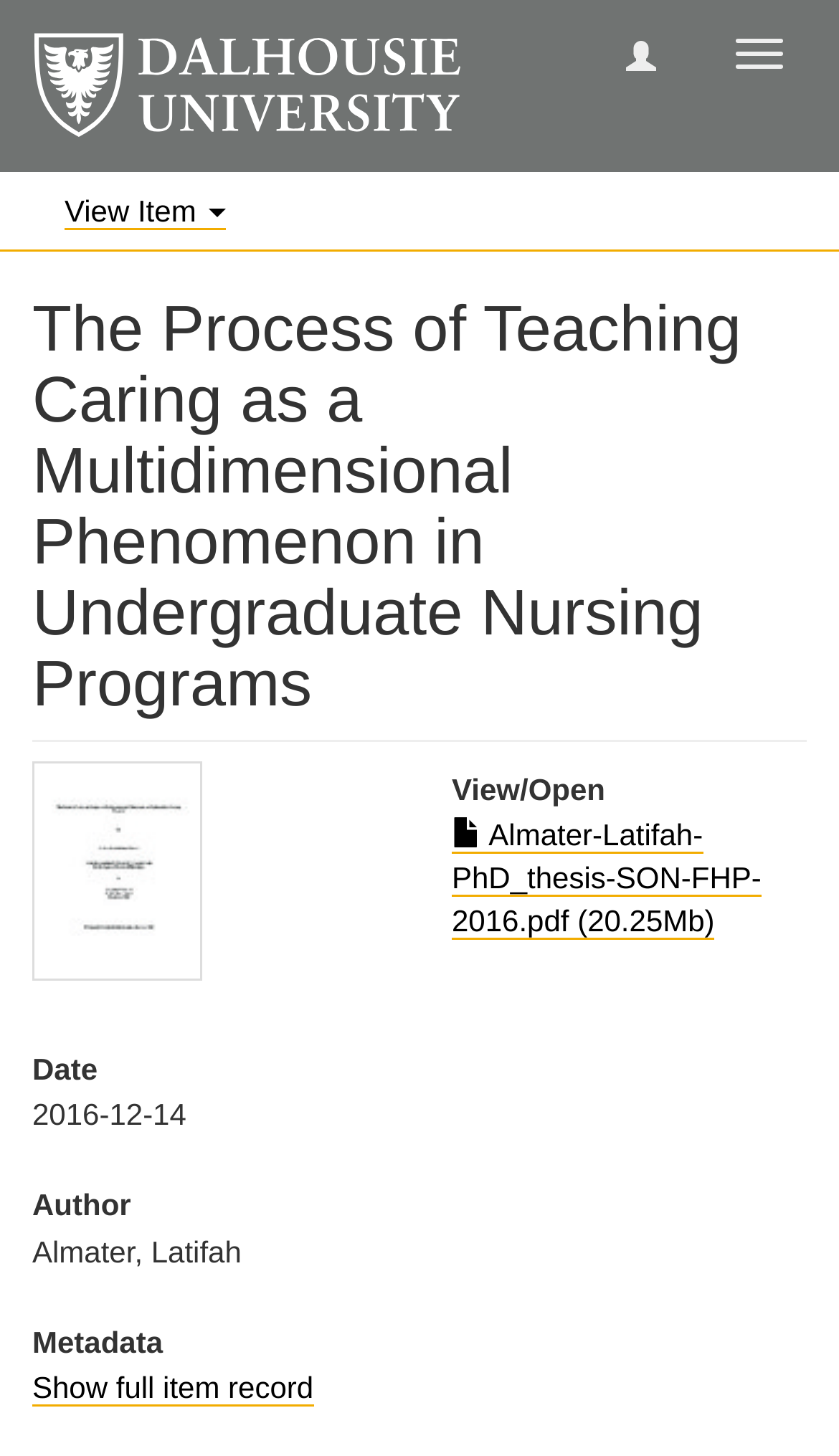What is the name of the downloadable PDF file?
Use the image to answer the question with a single word or phrase.

Almater-Latifah-PhD_thesis-SON-FHP-2016.pdf